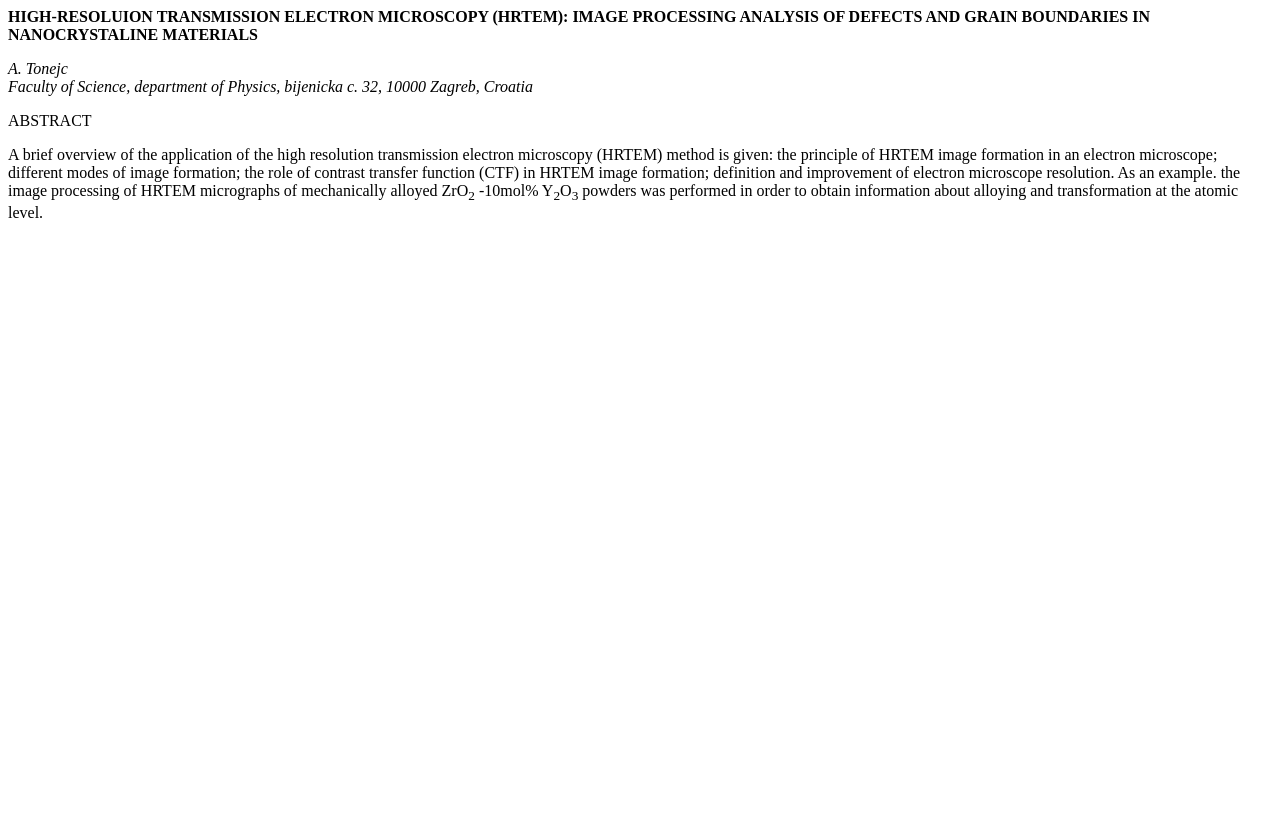What is the department of the author?
Based on the visual content, answer with a single word or a brief phrase.

department of Physics